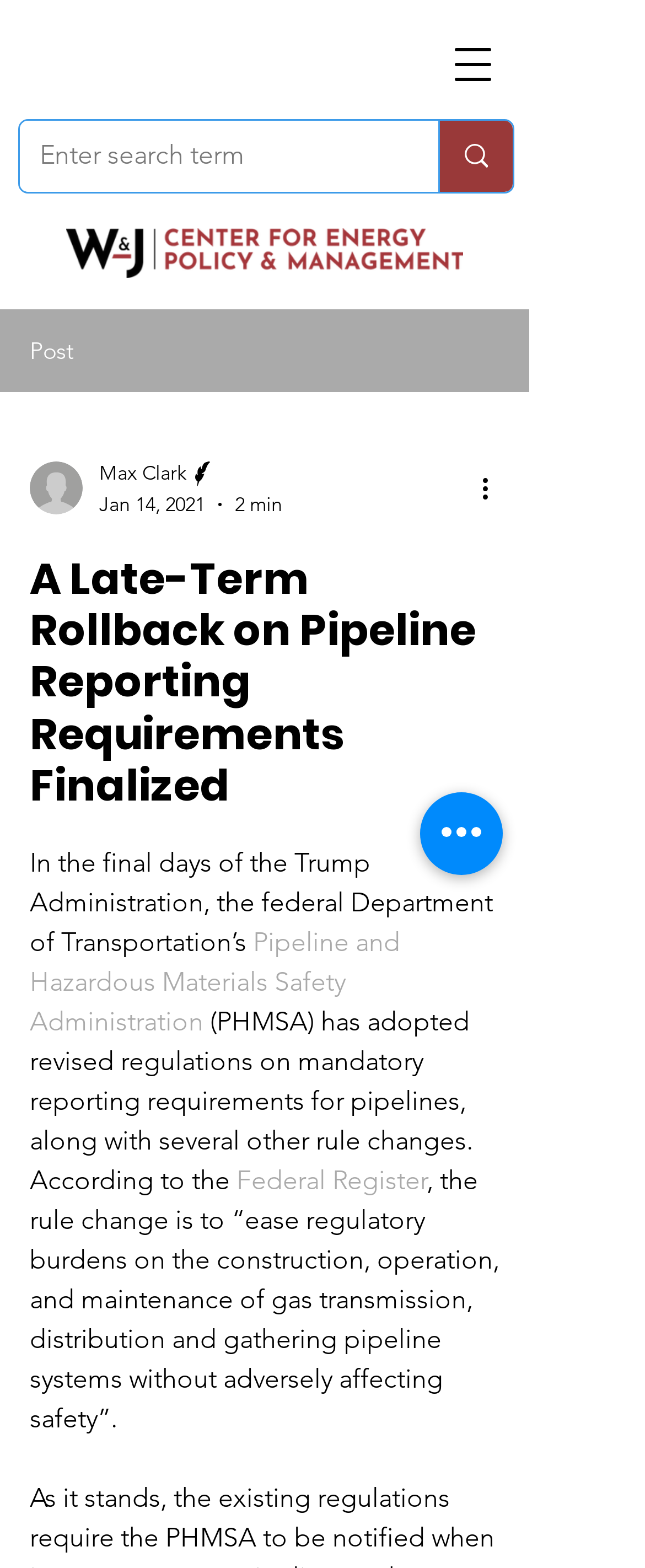Based on the element description Federal Register, identify the bounding box of the UI element in the given webpage screenshot. The coordinates should be in the format (top-left x, top-left y, bottom-right x, bottom-right y) and must be between 0 and 1.

[0.367, 0.743, 0.662, 0.763]